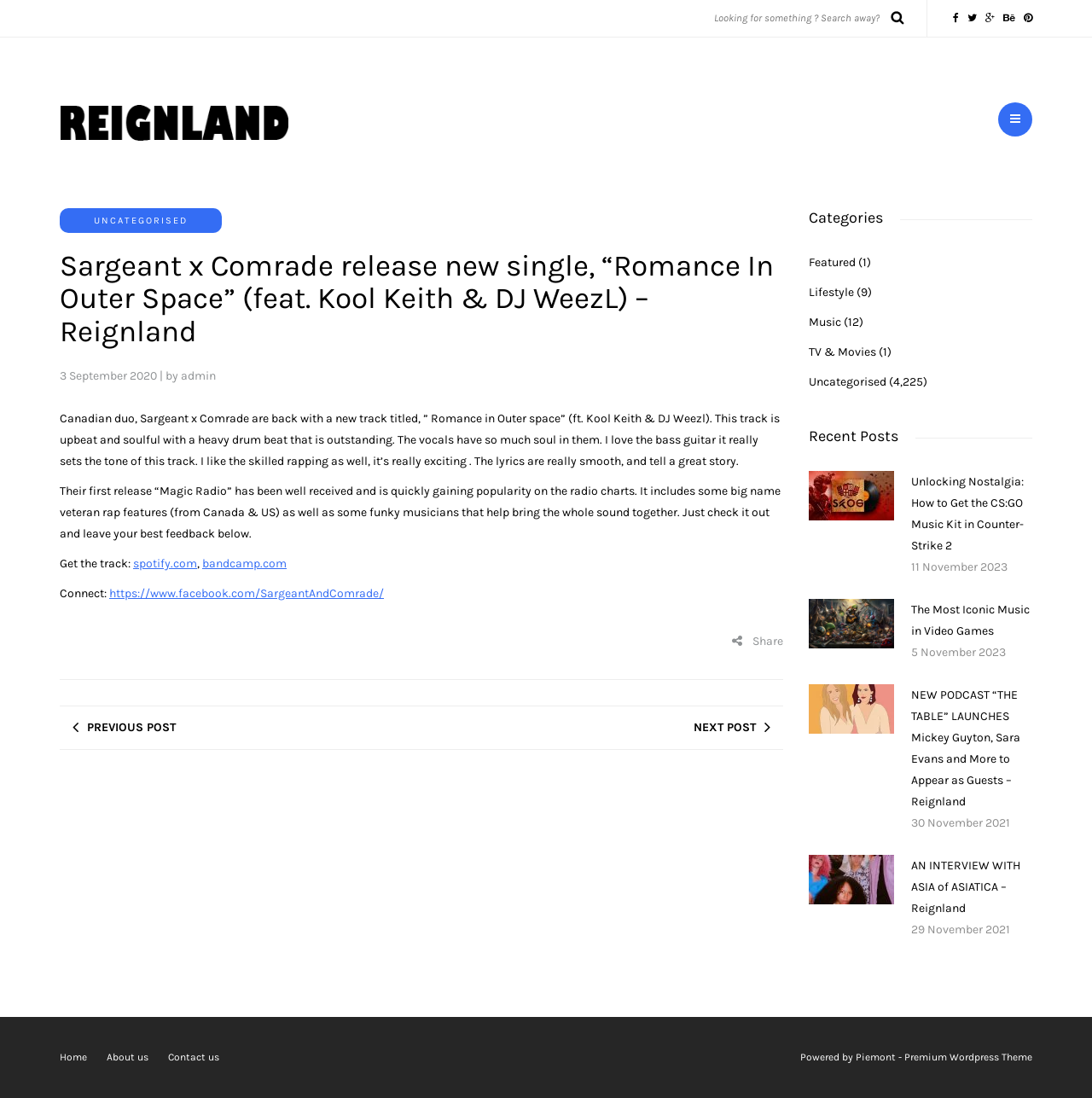What is the name of the theme used by this website?
Please give a detailed answer to the question using the information shown in the image.

I found the text 'Powered by' followed by a link to 'Piemont - Premium Wordpress Theme', so this is the name of the theme used by this website.